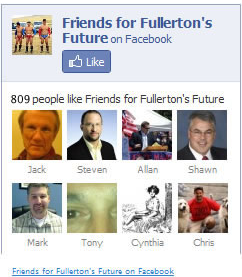What is the name of the Facebook page?
Refer to the image and provide a detailed answer to the question.

The name of the Facebook page is explicitly stated on the page itself, which is 'Friends for Fullerton's Future'. This name suggests that the page is a community of people who are united in their support for Fullerton's future.